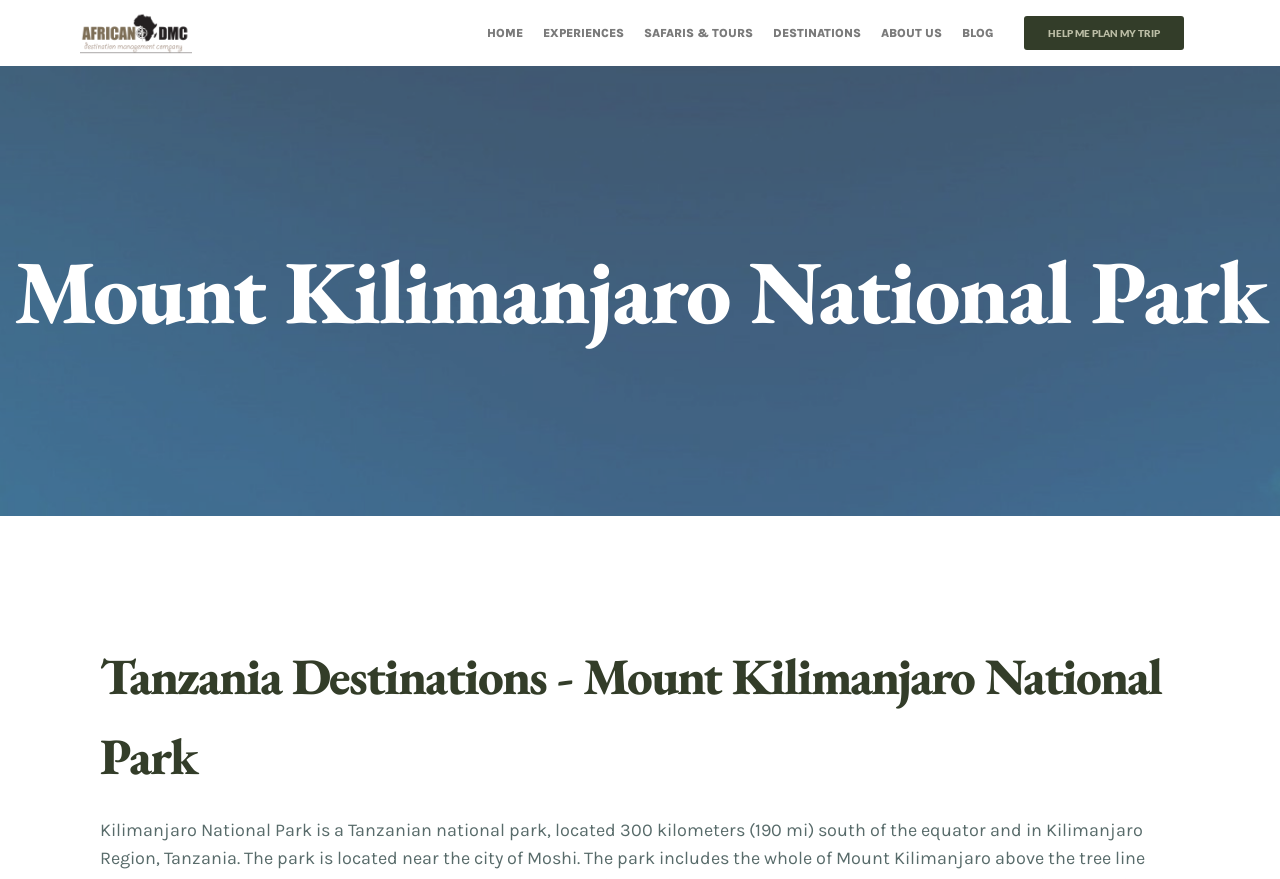Pinpoint the bounding box coordinates of the element you need to click to execute the following instruction: "learn about Tanzania Destinations". The bounding box should be represented by four float numbers between 0 and 1, in the format [left, top, right, bottom].

[0.078, 0.724, 0.922, 0.906]